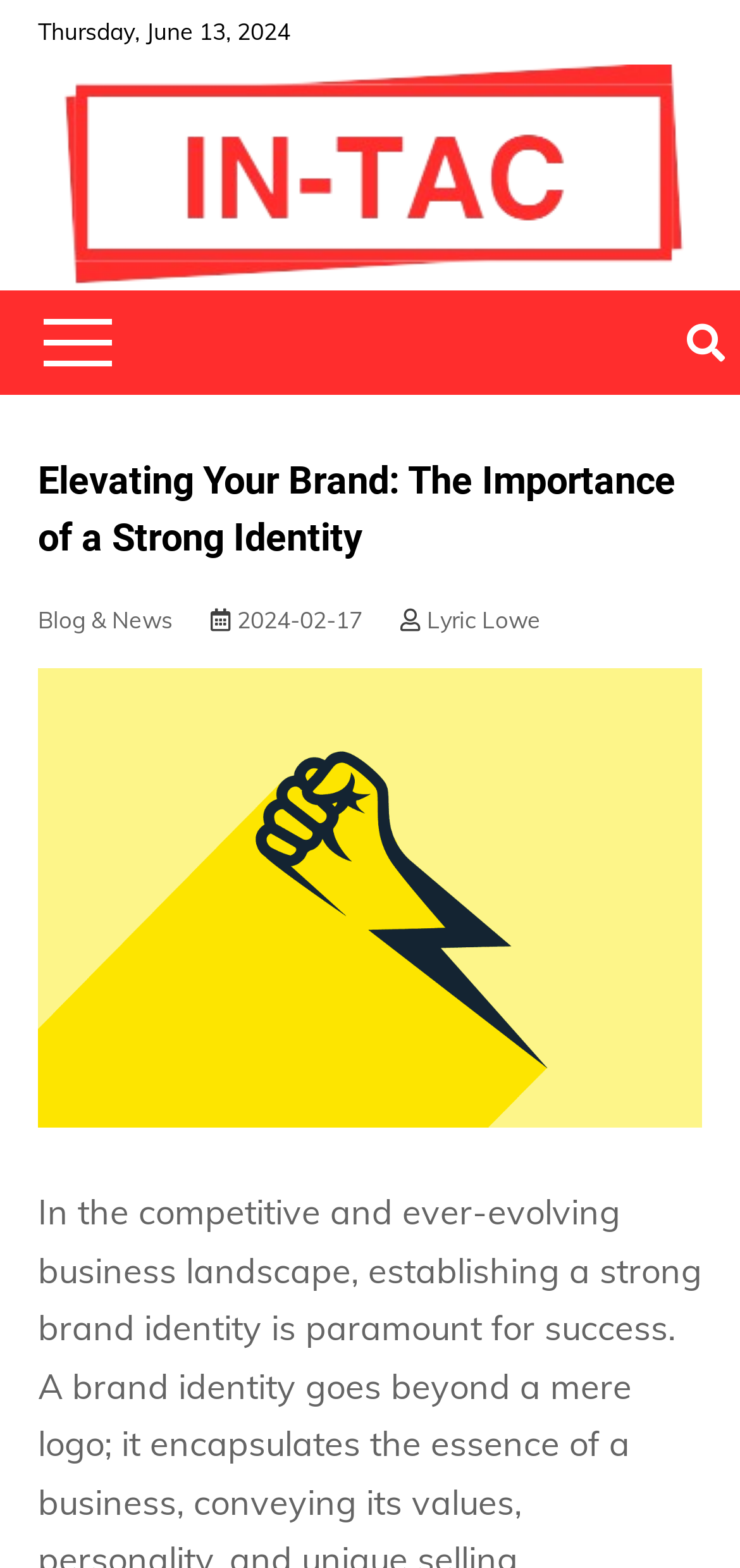What is the author of the latest article?
Answer the question with a single word or phrase, referring to the image.

Lyric Lowe